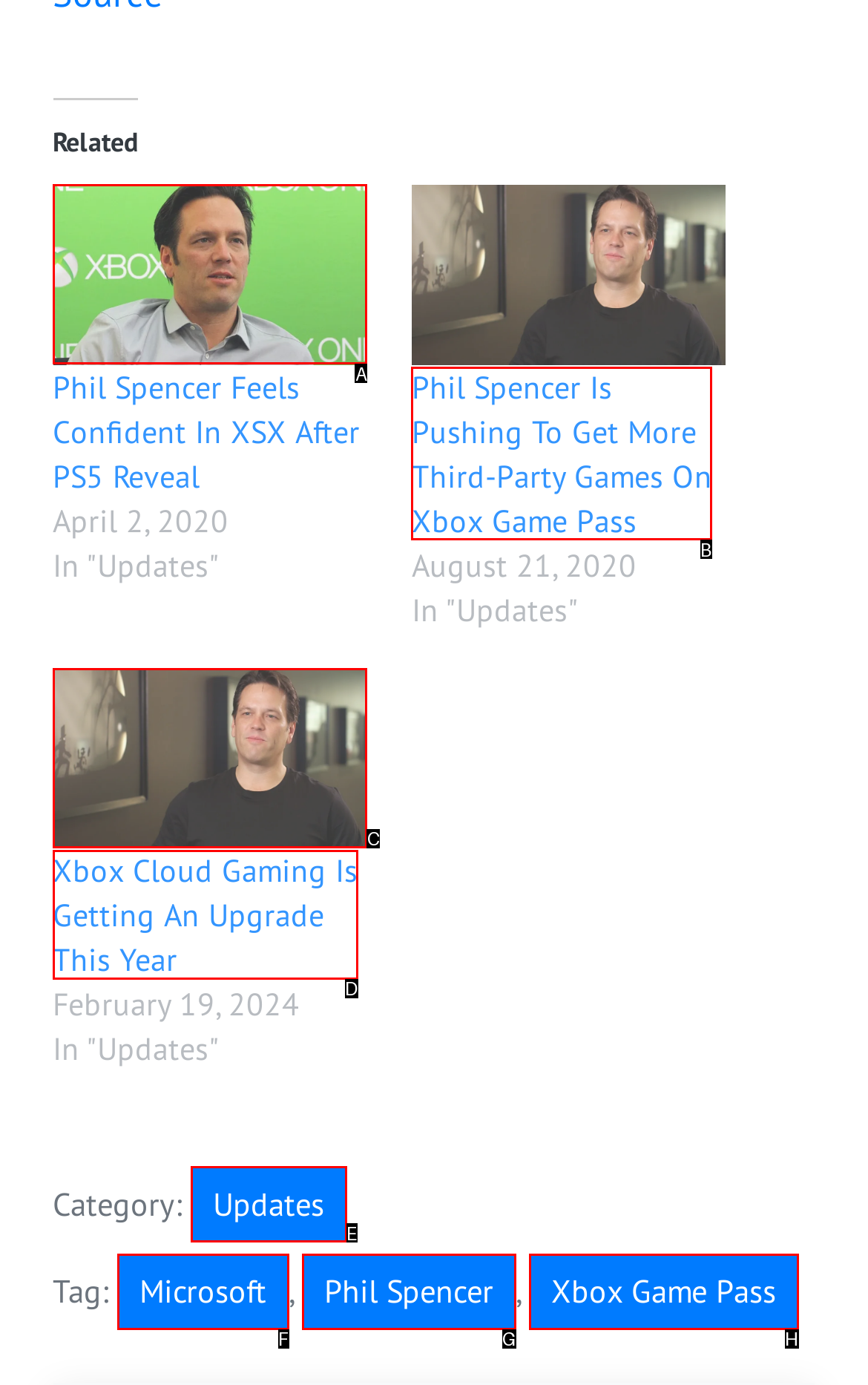Find the option you need to click to complete the following instruction: Read about Xbox Game Pass updates
Answer with the corresponding letter from the choices given directly.

B